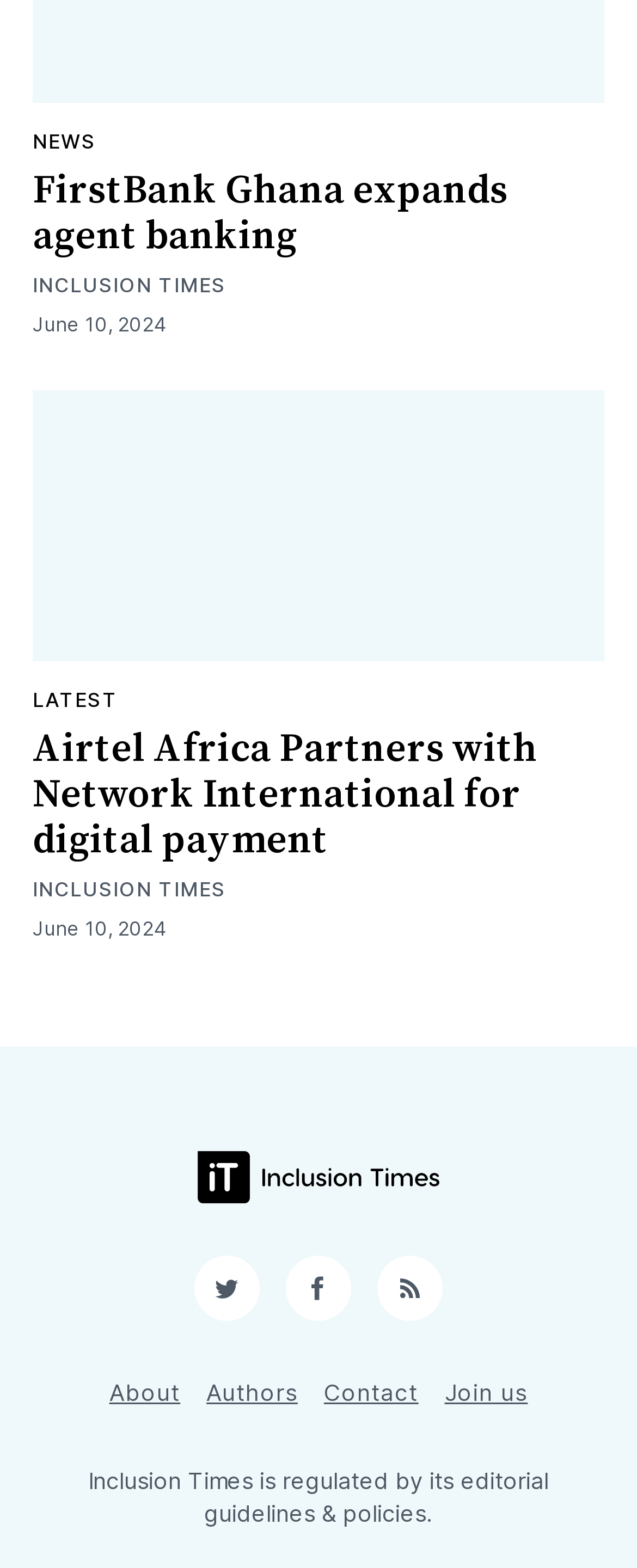Please locate the bounding box coordinates of the element's region that needs to be clicked to follow the instruction: "Check the latest news". The bounding box coordinates should be provided as four float numbers between 0 and 1, i.e., [left, top, right, bottom].

[0.051, 0.438, 0.185, 0.454]